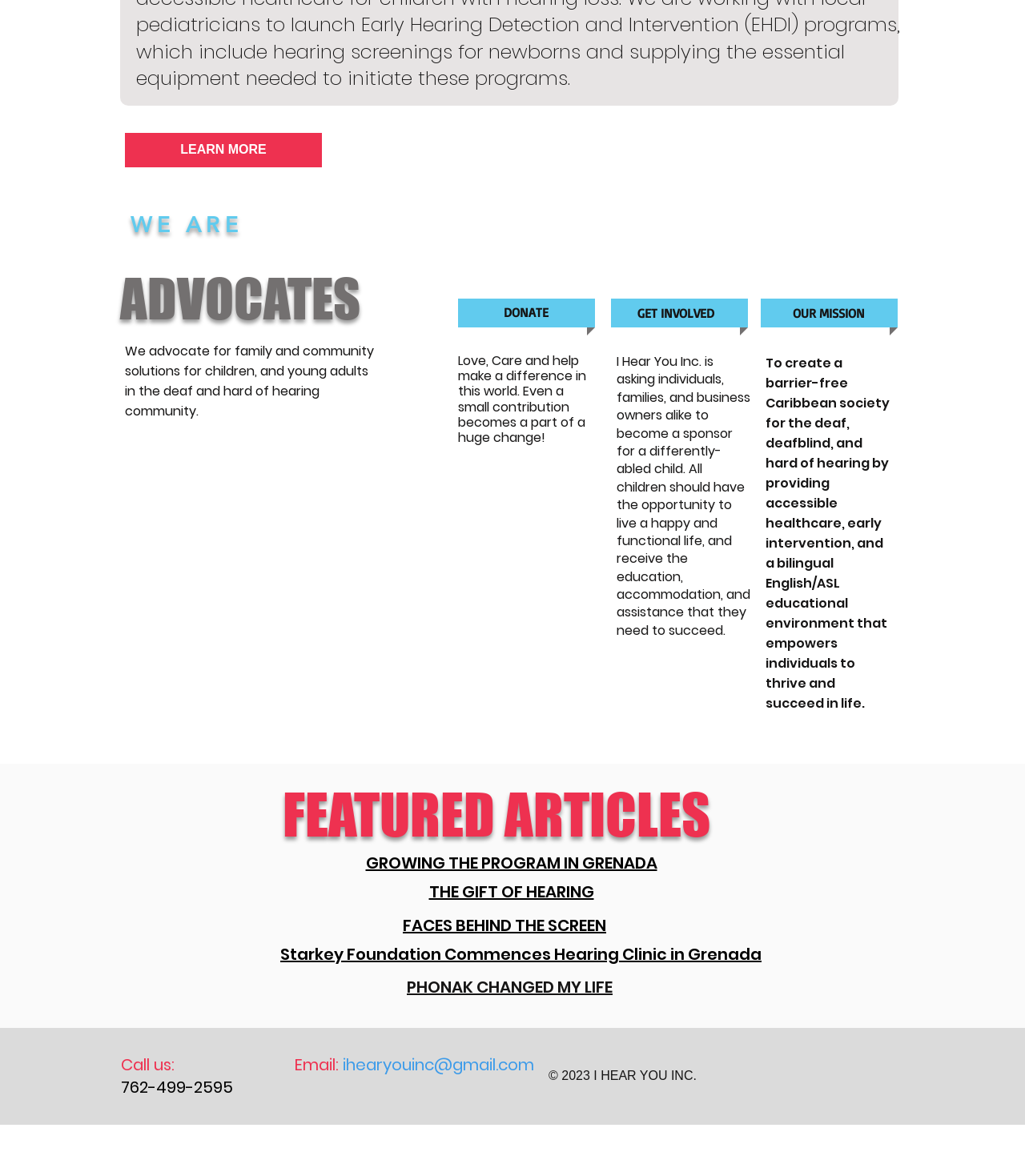Please reply with a single word or brief phrase to the question: 
How many featured articles are listed?

5